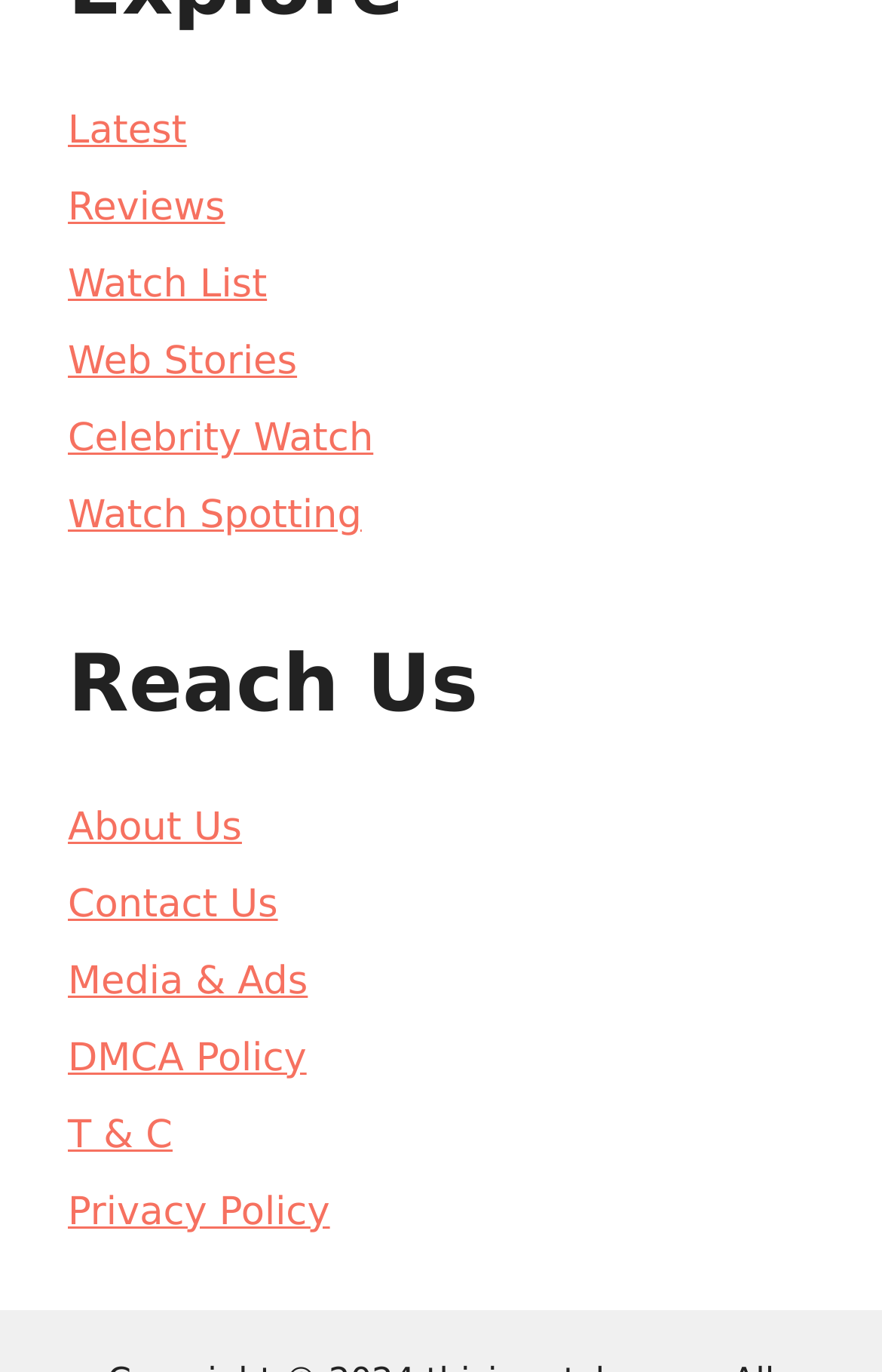Indicate the bounding box coordinates of the element that needs to be clicked to satisfy the following instruction: "Read reviews". The coordinates should be four float numbers between 0 and 1, i.e., [left, top, right, bottom].

[0.077, 0.136, 0.255, 0.169]